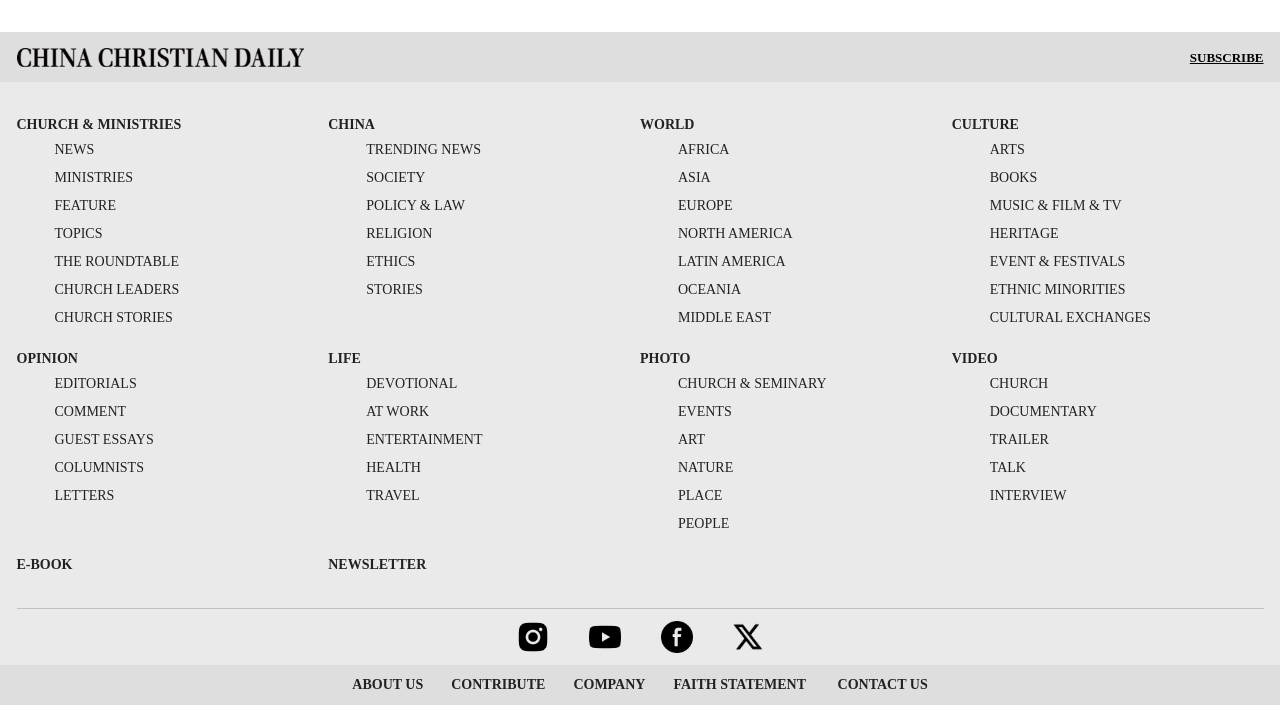Please reply with a single word or brief phrase to the question: 
What type of content is featured in the 'VIDEO' section?

Church and documentary videos